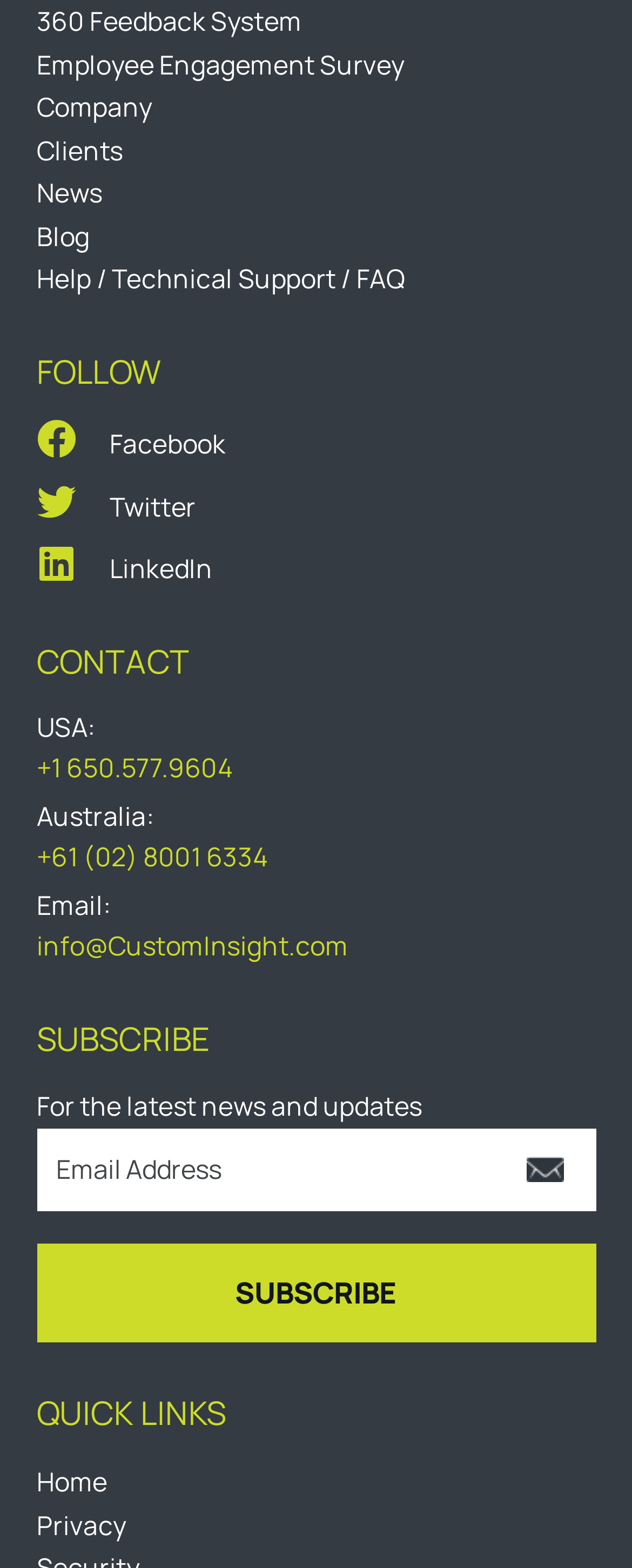What is the company's phone number in the USA?
Look at the image and respond with a one-word or short-phrase answer.

+1 650.577.9604